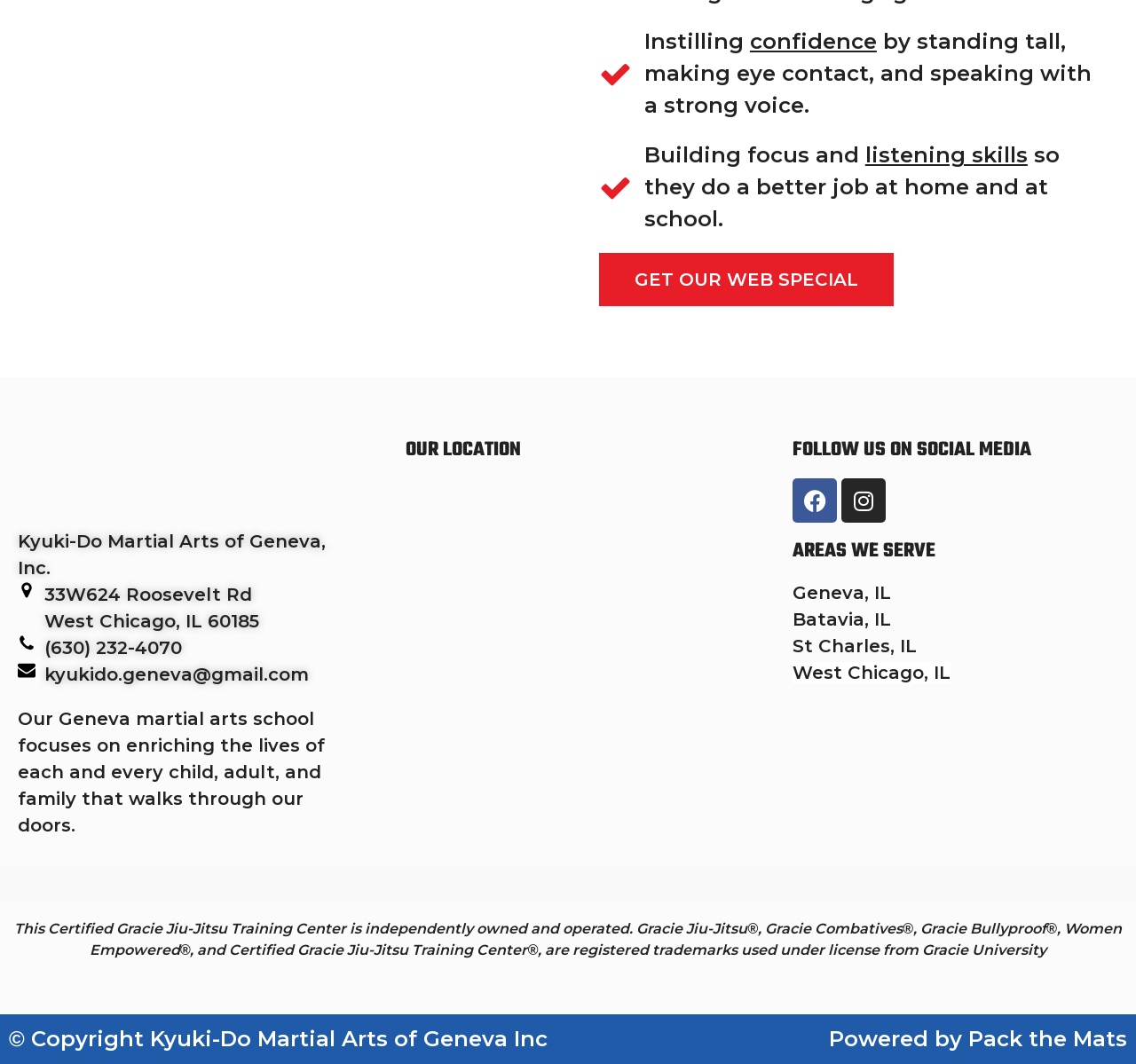What social media platform has a logo with a 'f'?
Give a one-word or short-phrase answer derived from the screenshot.

Facebook